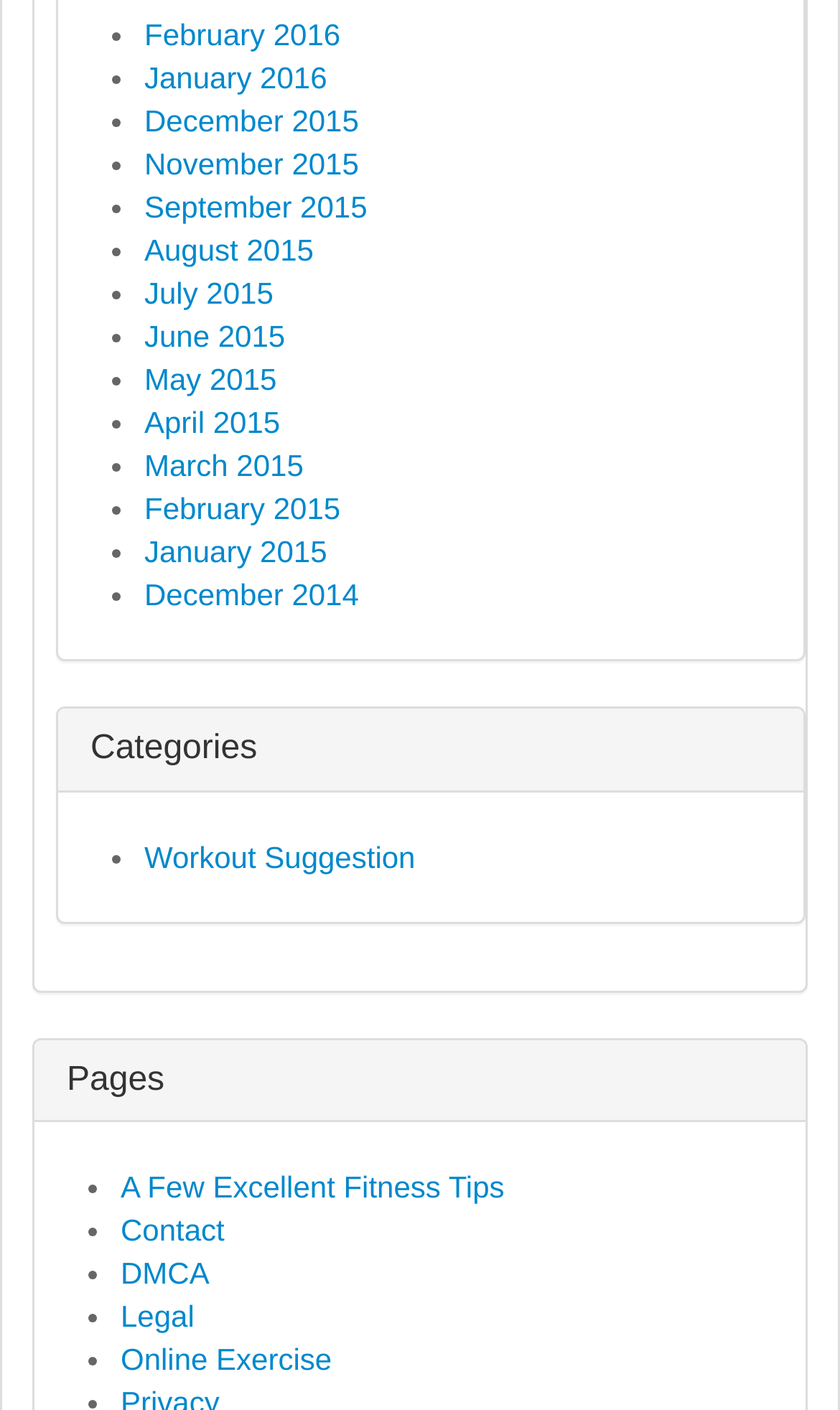What is the category of 'Workout Suggestion'?
Give a detailed explanation using the information visible in the image.

I looked for the heading above the link 'Workout Suggestion' and found the heading 'Categories', which suggests that 'Workout Suggestion' belongs to this category.